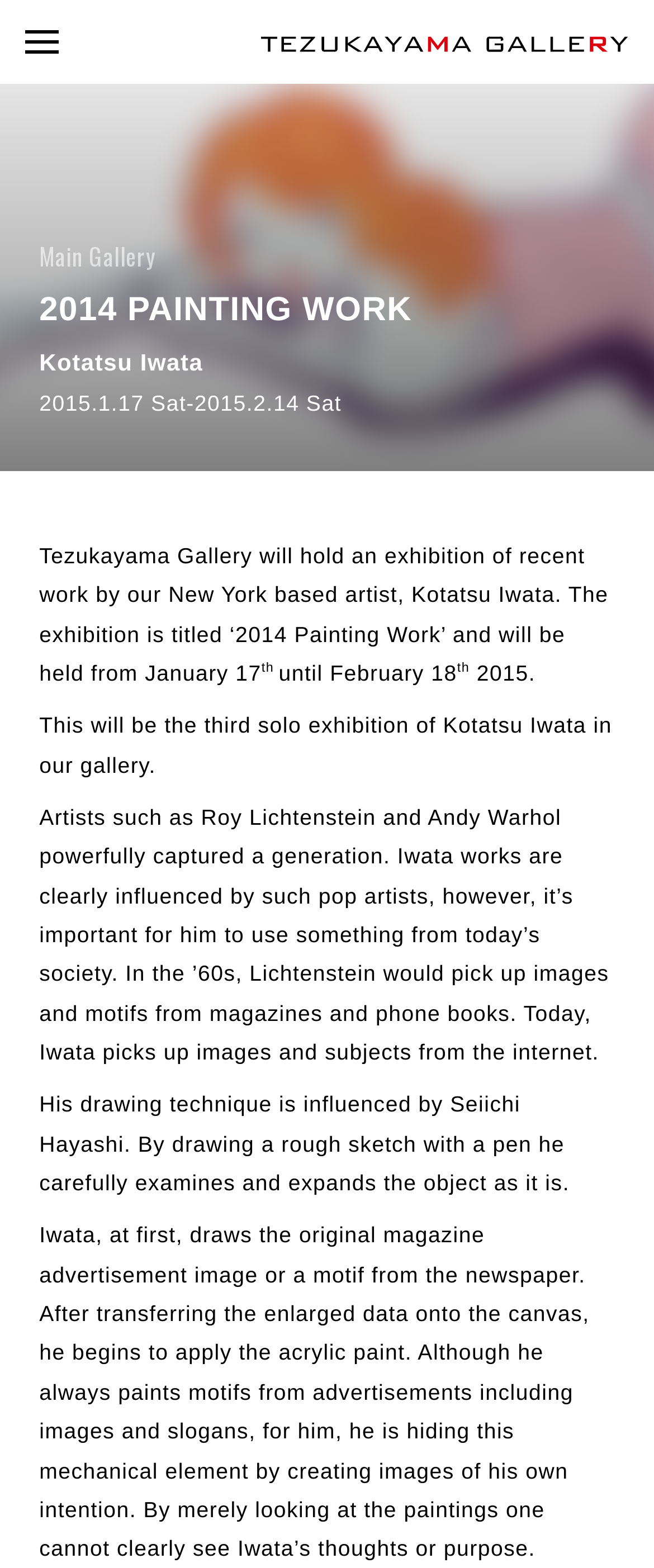What is the medium used by the artist to create the paintings?
We need a detailed and meticulous answer to the question.

The answer can be found in the StaticText element with the text 'After transferring the enlarged data onto the canvas, he begins to apply the acrylic paint.' which is a sub-element of the HeaderAsNonLandmark element.